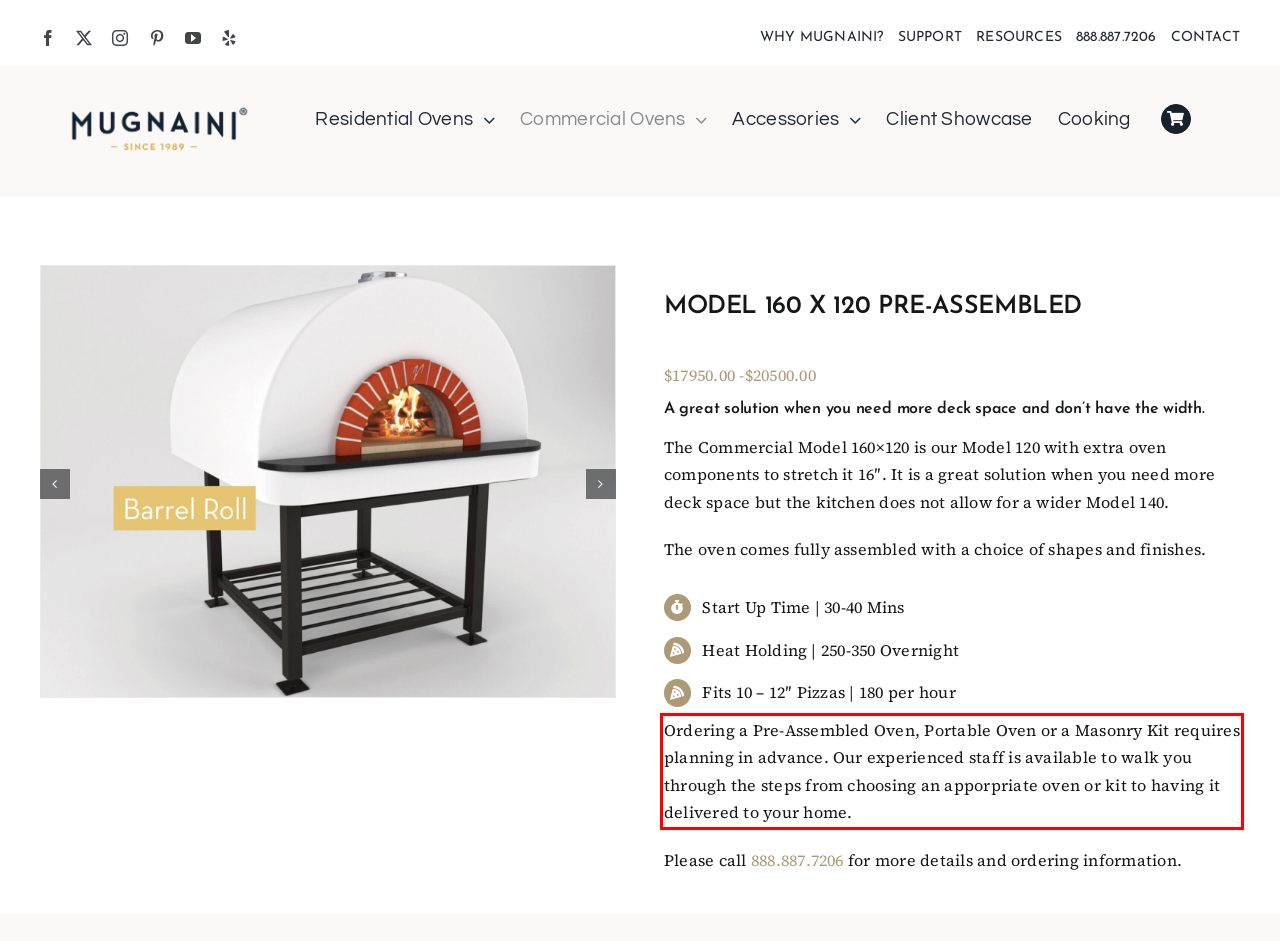You are provided with a screenshot of a webpage containing a red bounding box. Please extract the text enclosed by this red bounding box.

Ordering a Pre-Assembled Oven, Portable Oven or a Masonry Kit requires planning in advance. Our experienced staff is available to walk you through the steps from choosing an apporpriate oven or kit to having it delivered to your home.